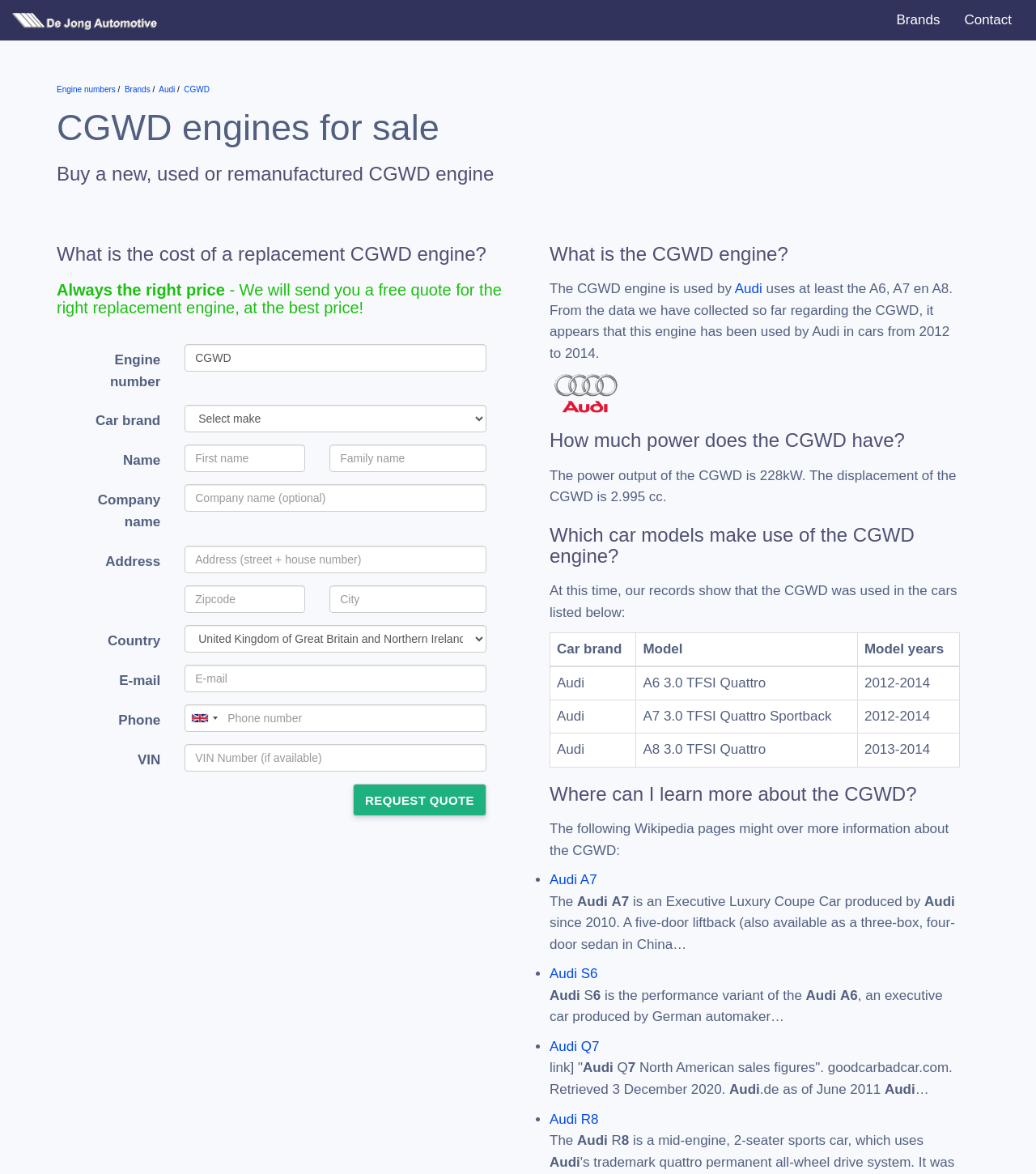Identify the bounding box coordinates for the UI element described as follows: "Audi". Ensure the coordinates are four float numbers between 0 and 1, formatted as [left, top, right, bottom].

[0.709, 0.24, 0.736, 0.253]